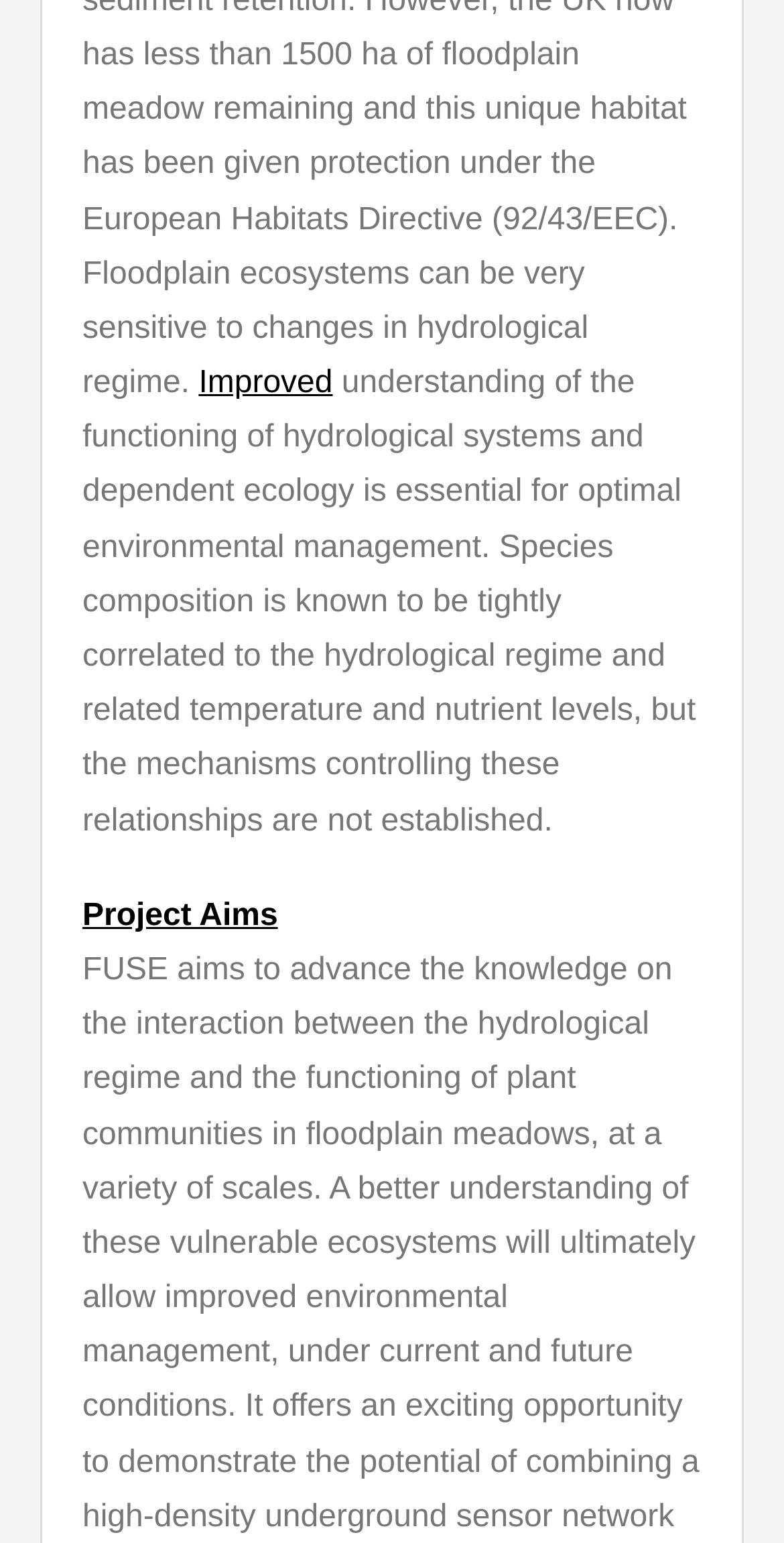Identify the bounding box of the UI element described as follows: "Improved". Provide the coordinates as four float numbers in the range of 0 to 1 [left, top, right, bottom].

[0.253, 0.237, 0.424, 0.259]